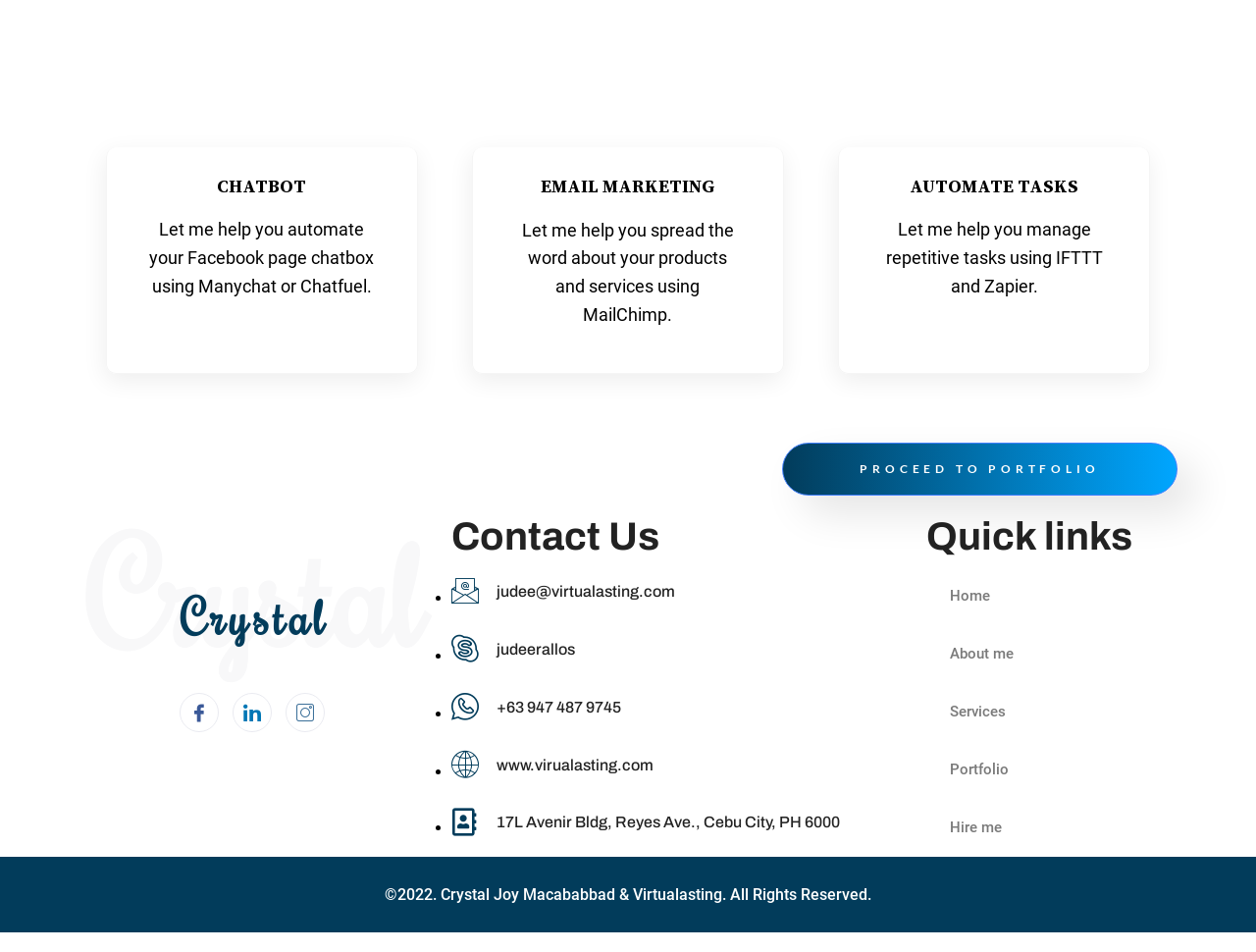Determine the coordinates of the bounding box that should be clicked to complete the instruction: "Click on PROCEED TO PORTFOLIO". The coordinates should be represented by four float numbers between 0 and 1: [left, top, right, bottom].

[0.623, 0.465, 0.938, 0.52]